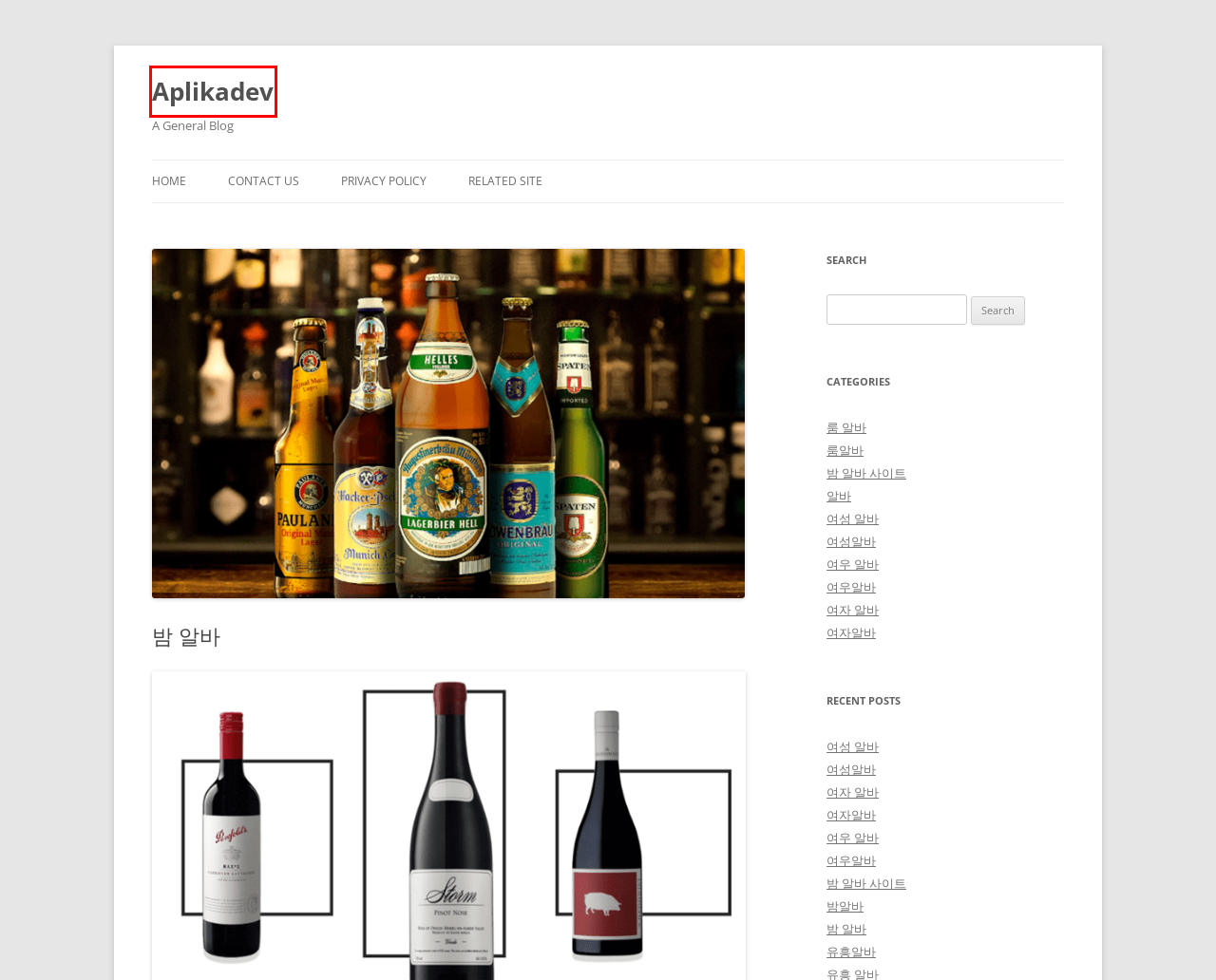A screenshot of a webpage is provided, featuring a red bounding box around a specific UI element. Identify the webpage description that most accurately reflects the new webpage after interacting with the selected element. Here are the candidates:
A. Related Site - Aplikadev
B. 유흥알바 - Aplikadev
C. Aplikadev - A General Blog
D. 여성 알바 Archives - Aplikadev
E. 여성알바 - Aplikadev
F. 밤 알바 사이트 Archives - Aplikadev
G. 밤알바 - Aplikadev
H. 여우 알바 - Aplikadev

C